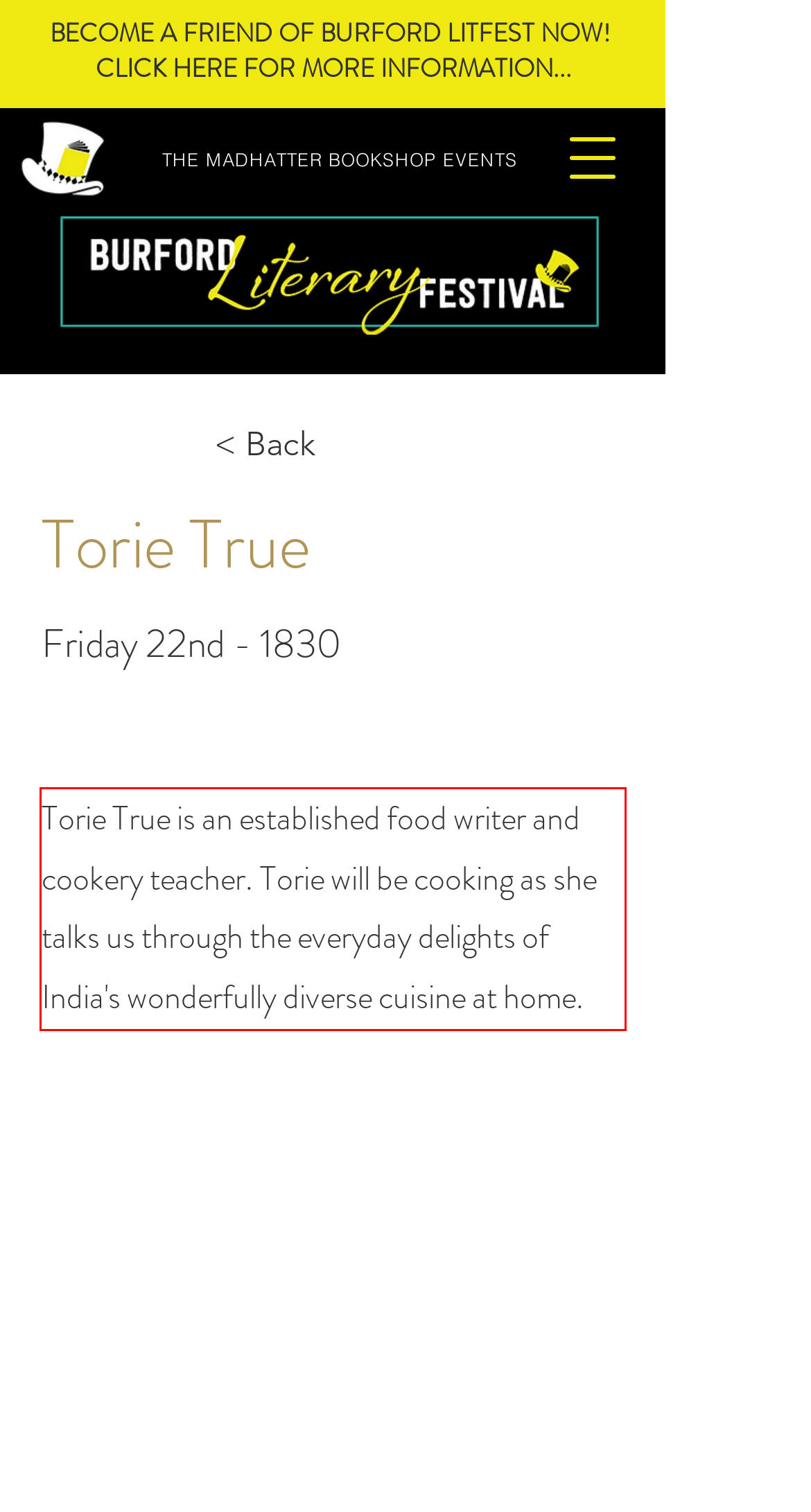From the given screenshot of a webpage, identify the red bounding box and extract the text content within it.

Torie True is an established food writer and cookery teacher. Torie will be cooking as she talks us through the everyday delights of India's wonderfully diverse cuisine at home.